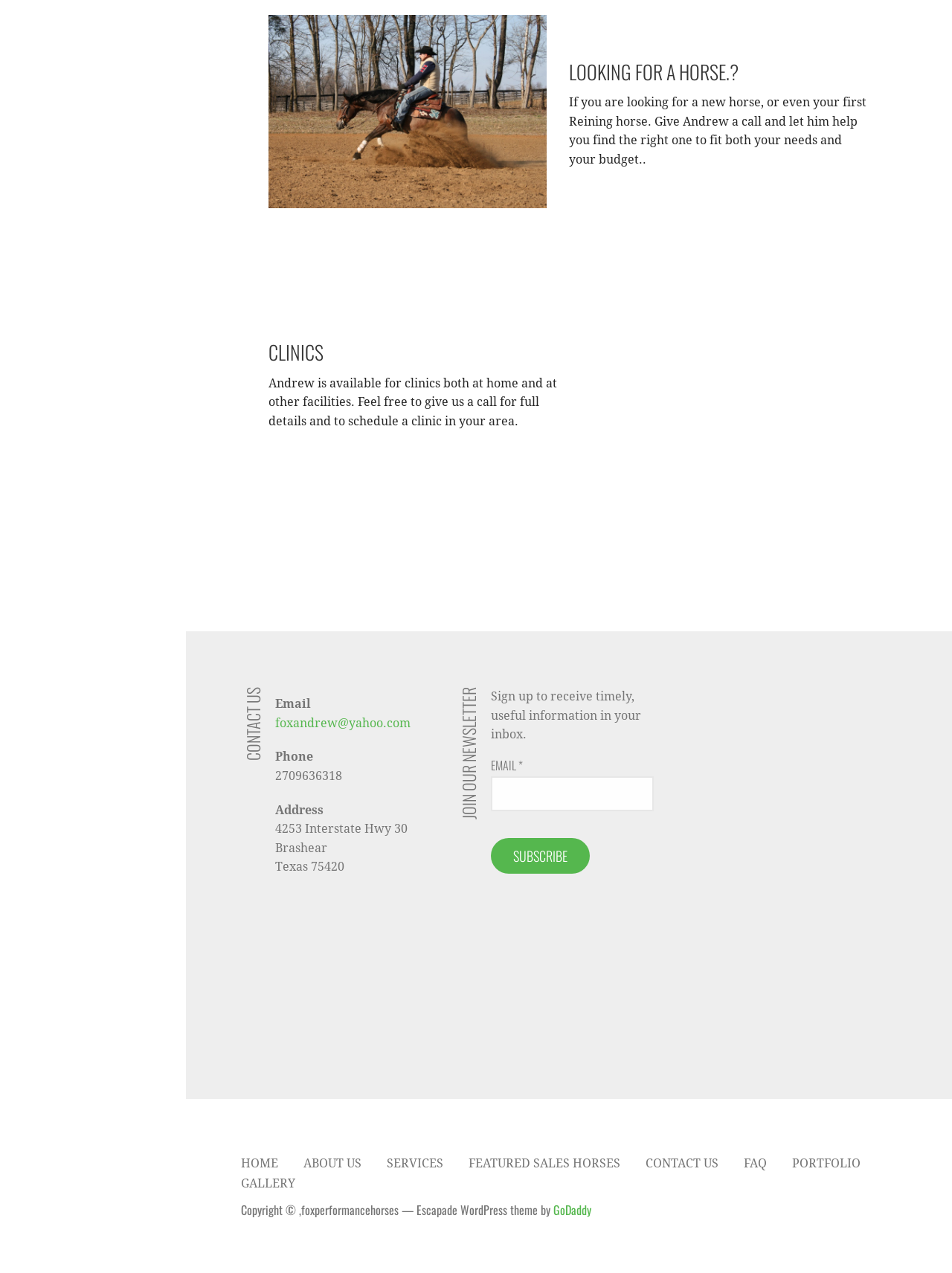Determine the bounding box for the HTML element described here: "About Us". The coordinates should be given as [left, top, right, bottom] with each number being a float between 0 and 1.

[0.318, 0.909, 0.379, 0.92]